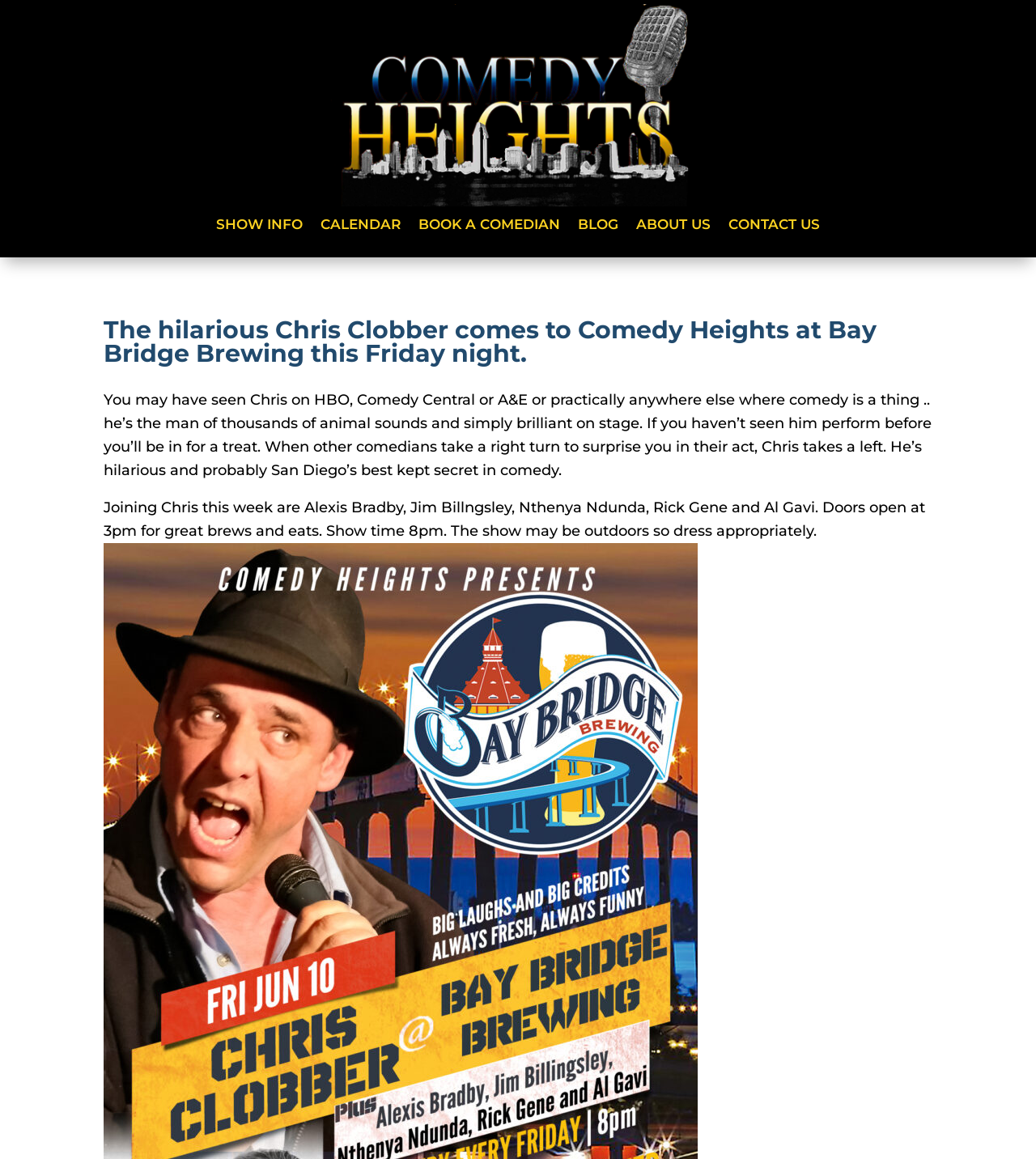What time do doors open for the show?
Please provide a comprehensive answer based on the information in the image.

According to the StaticText element with the text 'Doors open at 3pm for great brews and eats. Show time 8pm.', we can determine that doors open at 3pm for the show.